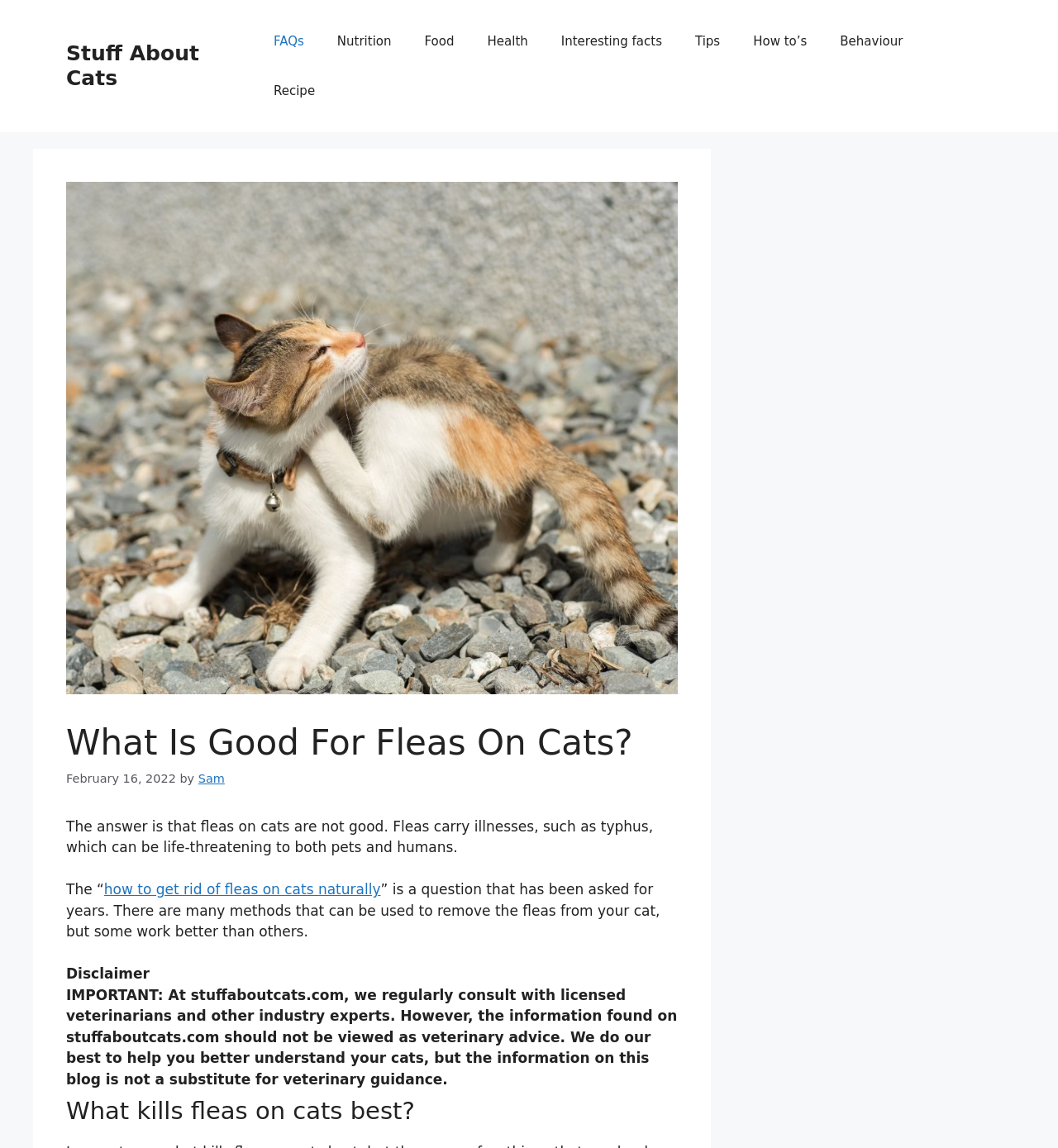Please answer the following question using a single word or phrase: 
What is the purpose of the disclaimer section?

To clarify veterinary advice